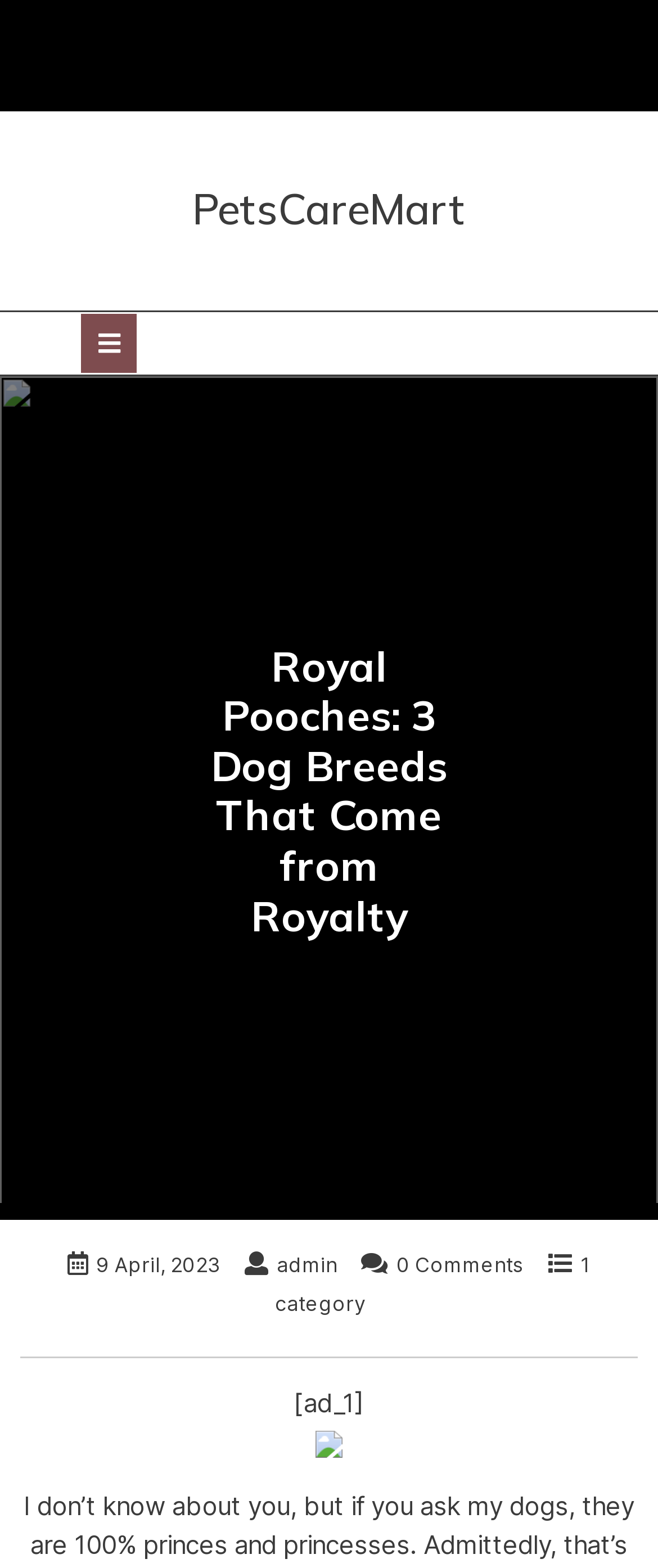What is the category of the article?
Examine the webpage screenshot and provide an in-depth answer to the question.

I found the category of the article by looking at the static text element with the content '1 category' which is located below the main heading.